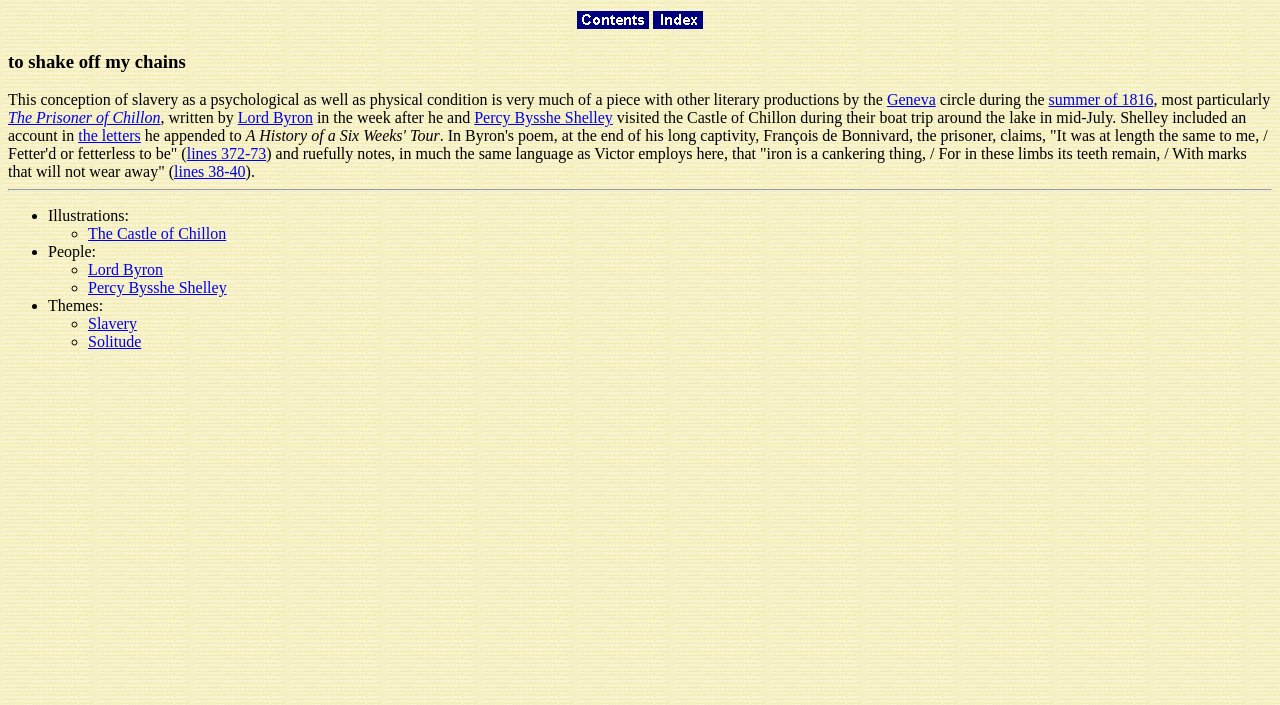Determine the bounding box coordinates for the clickable element to execute this instruction: "Read about The Prisoner of Chillon". Provide the coordinates as four float numbers between 0 and 1, i.e., [left, top, right, bottom].

[0.006, 0.155, 0.125, 0.179]